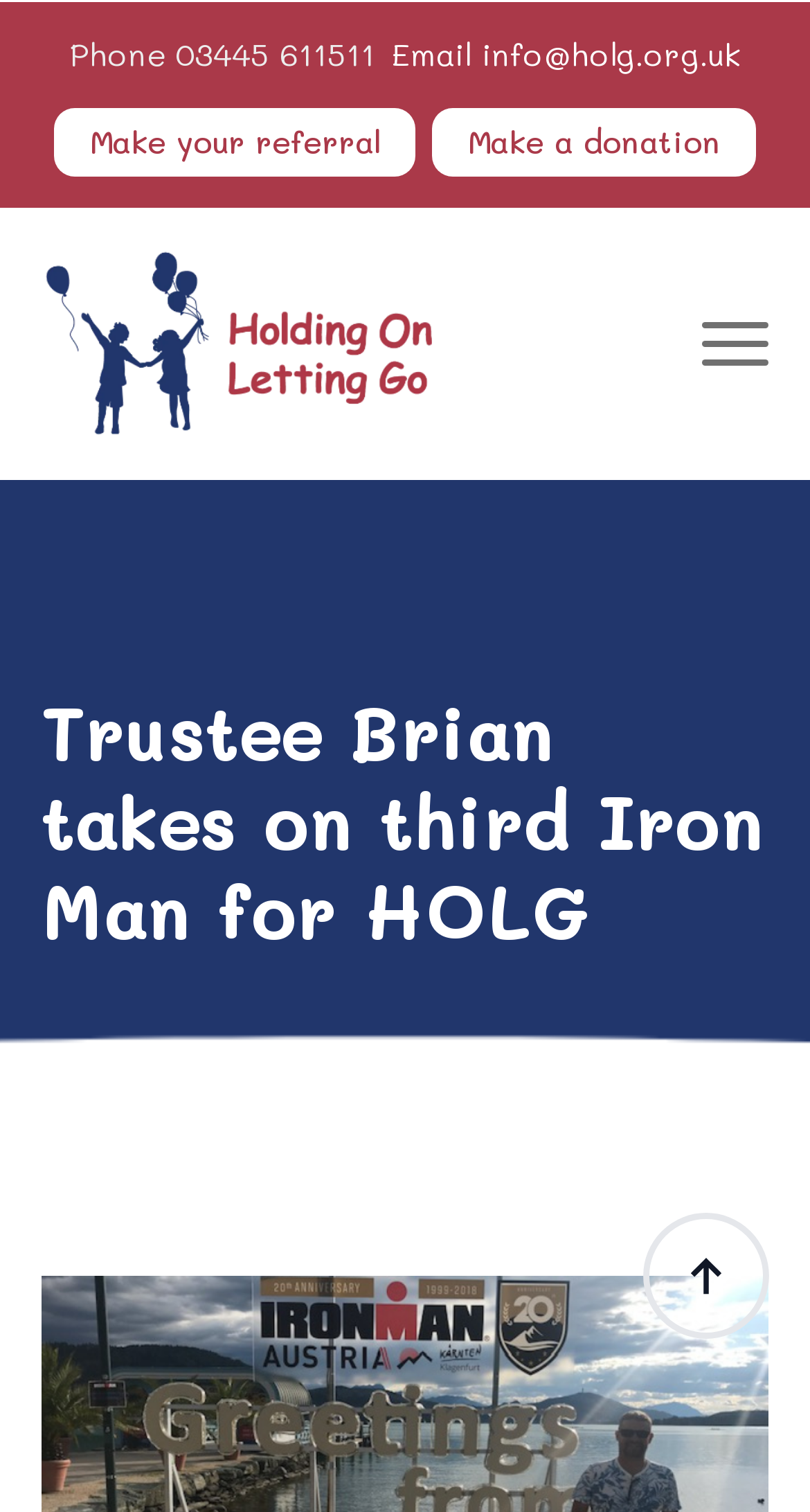How many links are there in the top section?
Answer the question with a detailed explanation, including all necessary information.

I counted the number of link elements in the top section of the webpage by looking at the bounding box coordinates. I found two links, 'Phone 03445 611511' and 'Email info@holg.org.uk', which have y1 coordinates less than 0.1, indicating they are in the top section.